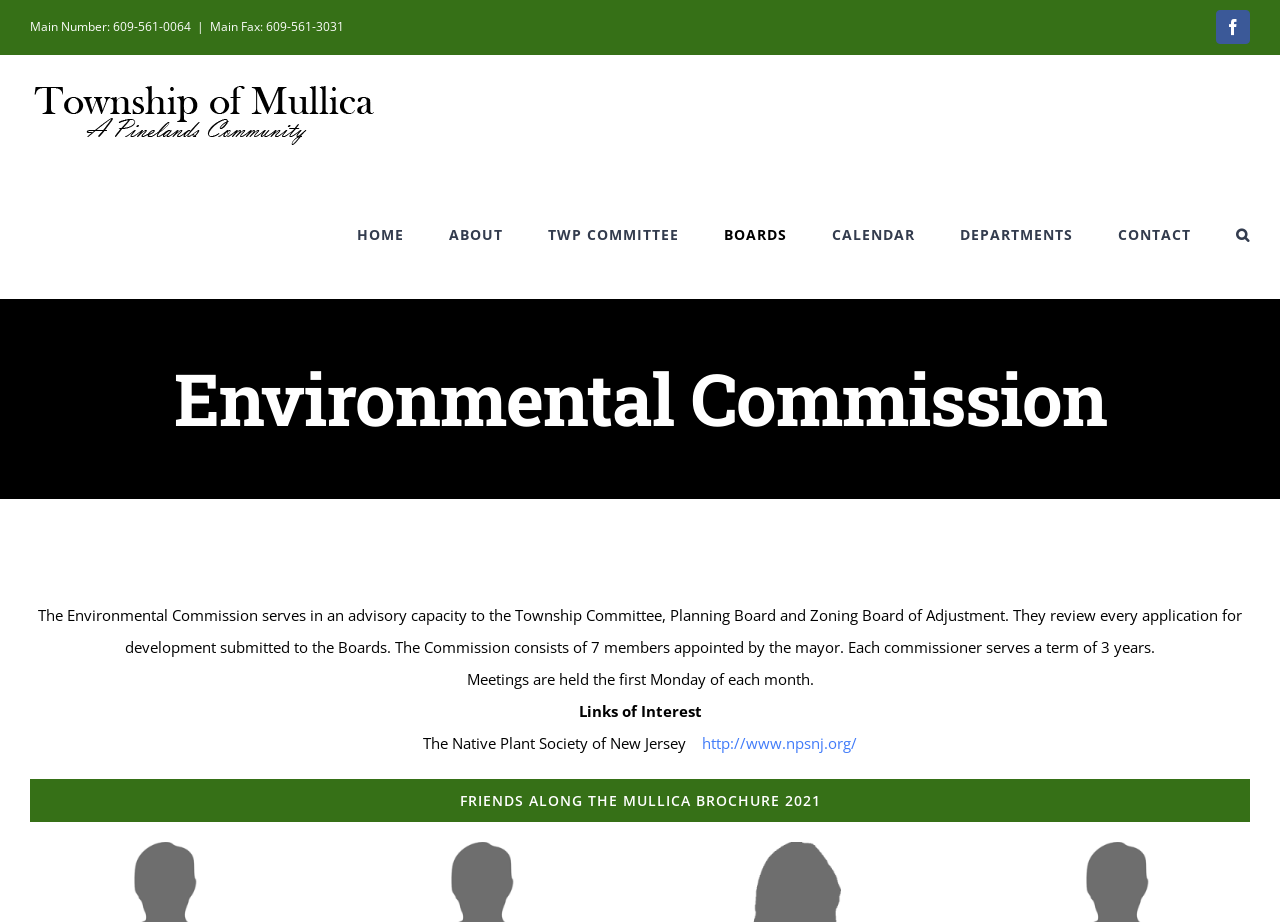What is the main phone number of the Township of Mullica?
Using the image, give a concise answer in the form of a single word or short phrase.

609-561-0064